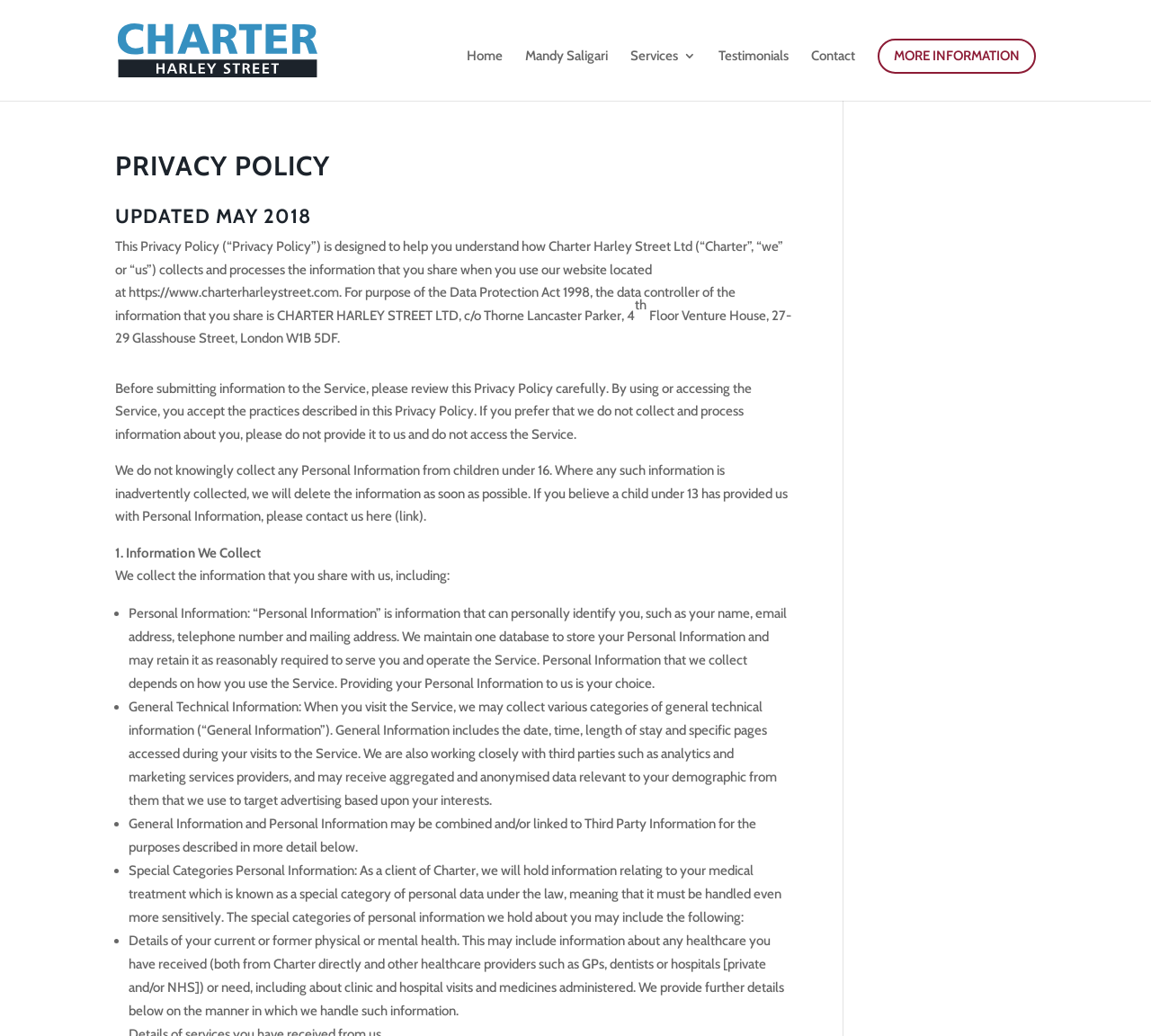Explain the webpage in detail, including its primary components.

The webpage is about the Privacy Policy of Charter Harley Street Ltd. At the top, there is a logo of Charter Harley Street, accompanied by a link to the homepage. Below the logo, there are several links to different sections of the website, including "Home", "Mandy Saligari", "Services 3", "Testimonials", "Contact", and "MORE INFORMATION".

The main content of the webpage is divided into sections, with headings such as "PRIVACY POLICY" and "UPDATED MAY 2018". The text explains how Charter Harley Street Ltd collects and processes information shared by users when they use their website. The company is the data controller of the information shared, and users are advised to review the Privacy Policy carefully before submitting any information.

The webpage also outlines the types of information collected, including Personal Information, General Technical Information, and Special Categories Personal Information. Personal Information includes name, email address, telephone number, and mailing address, while General Technical Information includes the date, time, and length of stay on the website. Special Categories Personal Information relates to medical treatment and is handled sensitively.

There are several paragraphs of text explaining how the collected information is used, including for targeted advertising based on user interests. The webpage also mentions that Charter Harley Street Ltd does not knowingly collect information from children under 16 and will delete any such information if it is inadvertently collected.